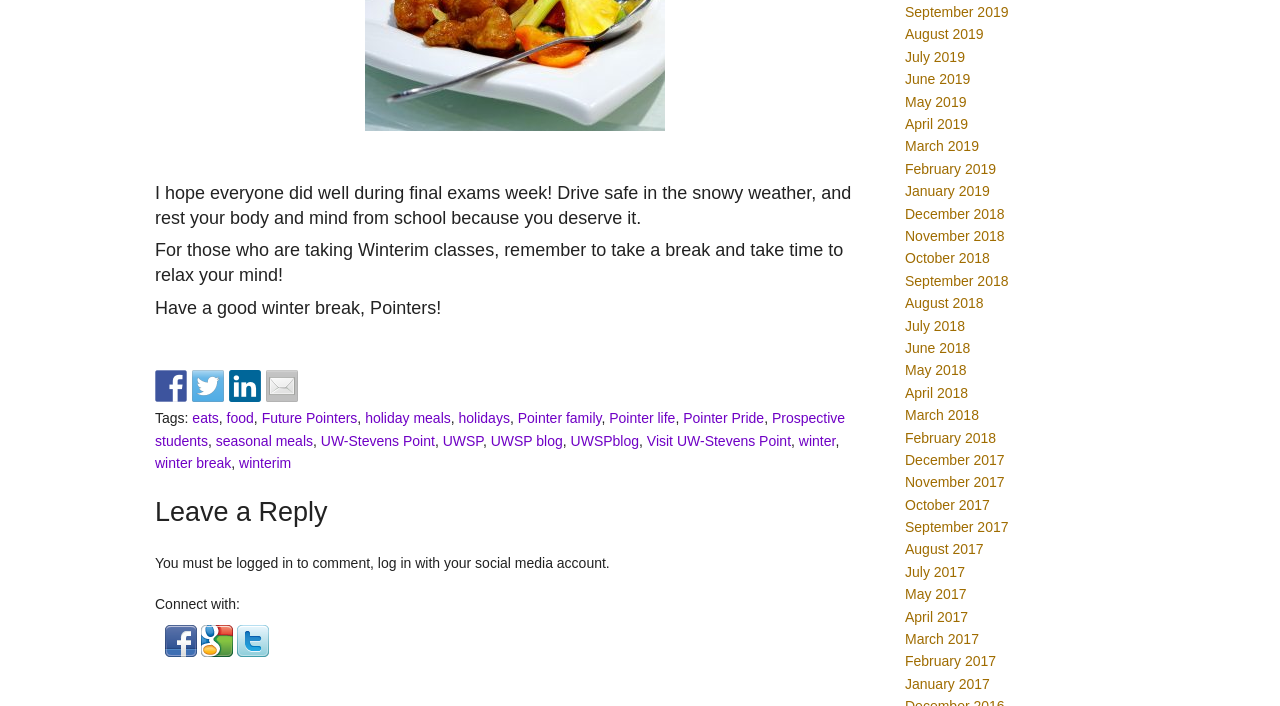Respond to the question below with a single word or phrase:
How many tags are listed in the footer?

14